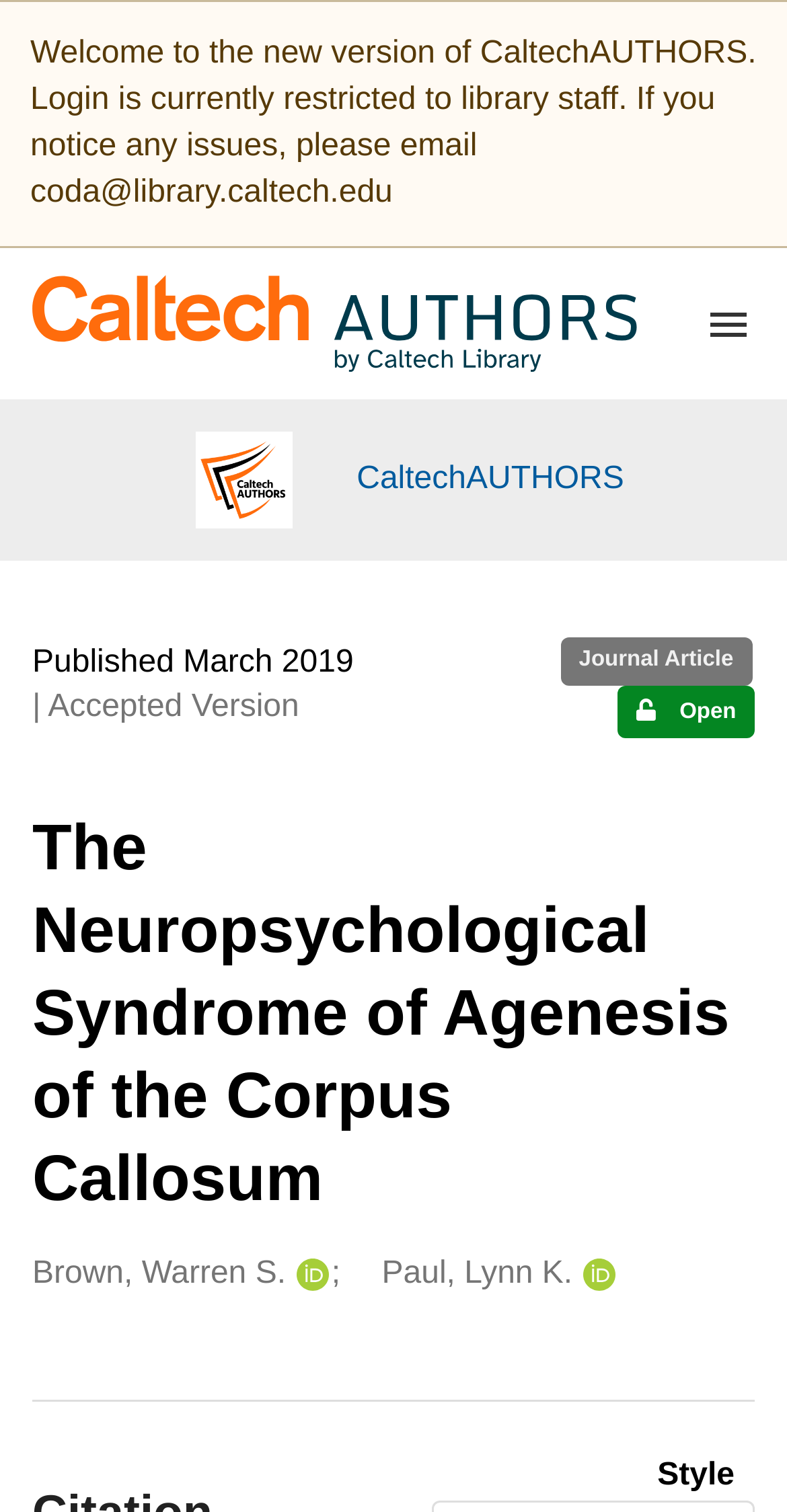What is the publication date of the journal article?
Look at the screenshot and respond with one word or a short phrase.

March 2019